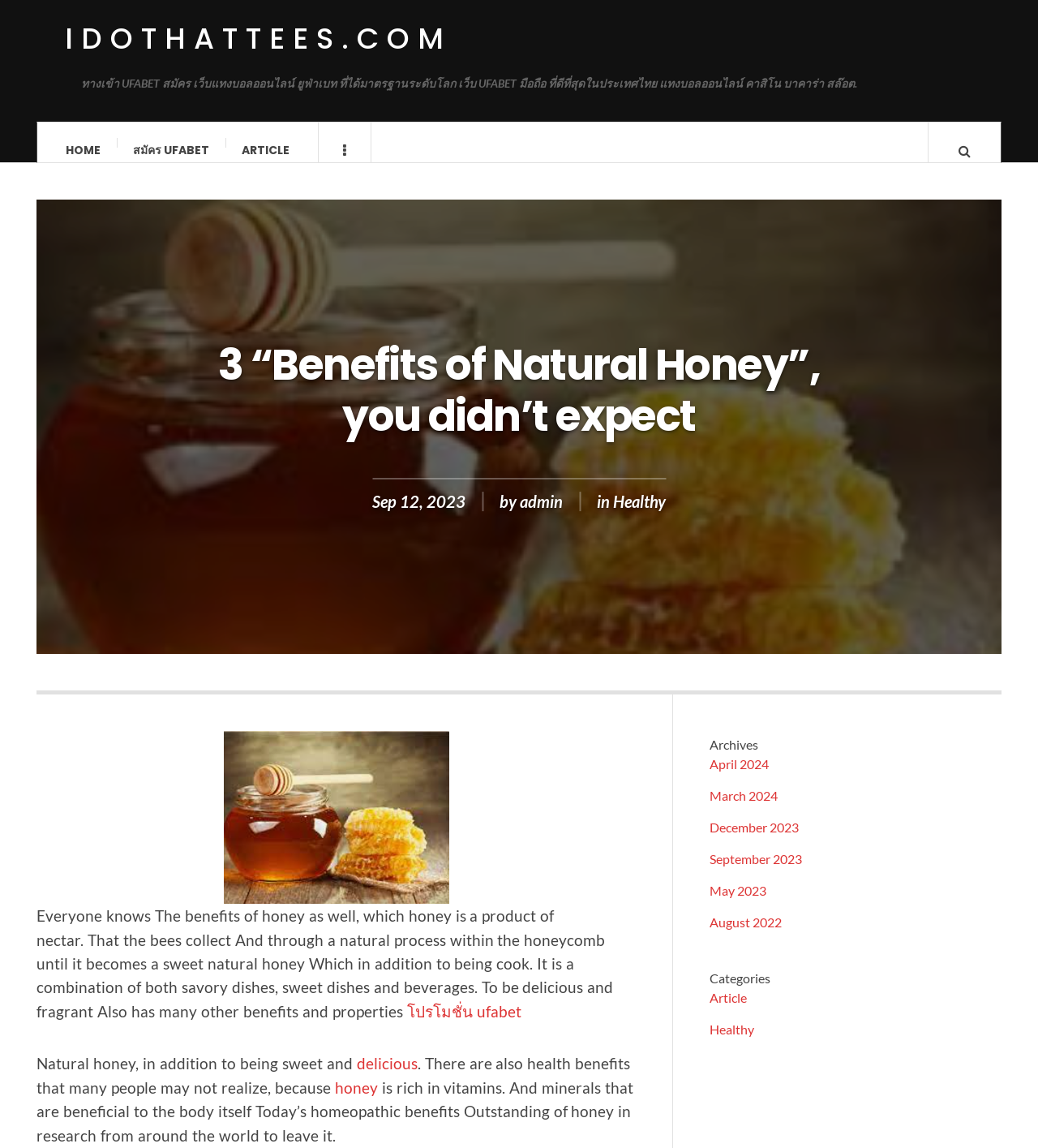What is the website's name?
Based on the screenshot, answer the question with a single word or phrase.

IDOTHATTEES.COM